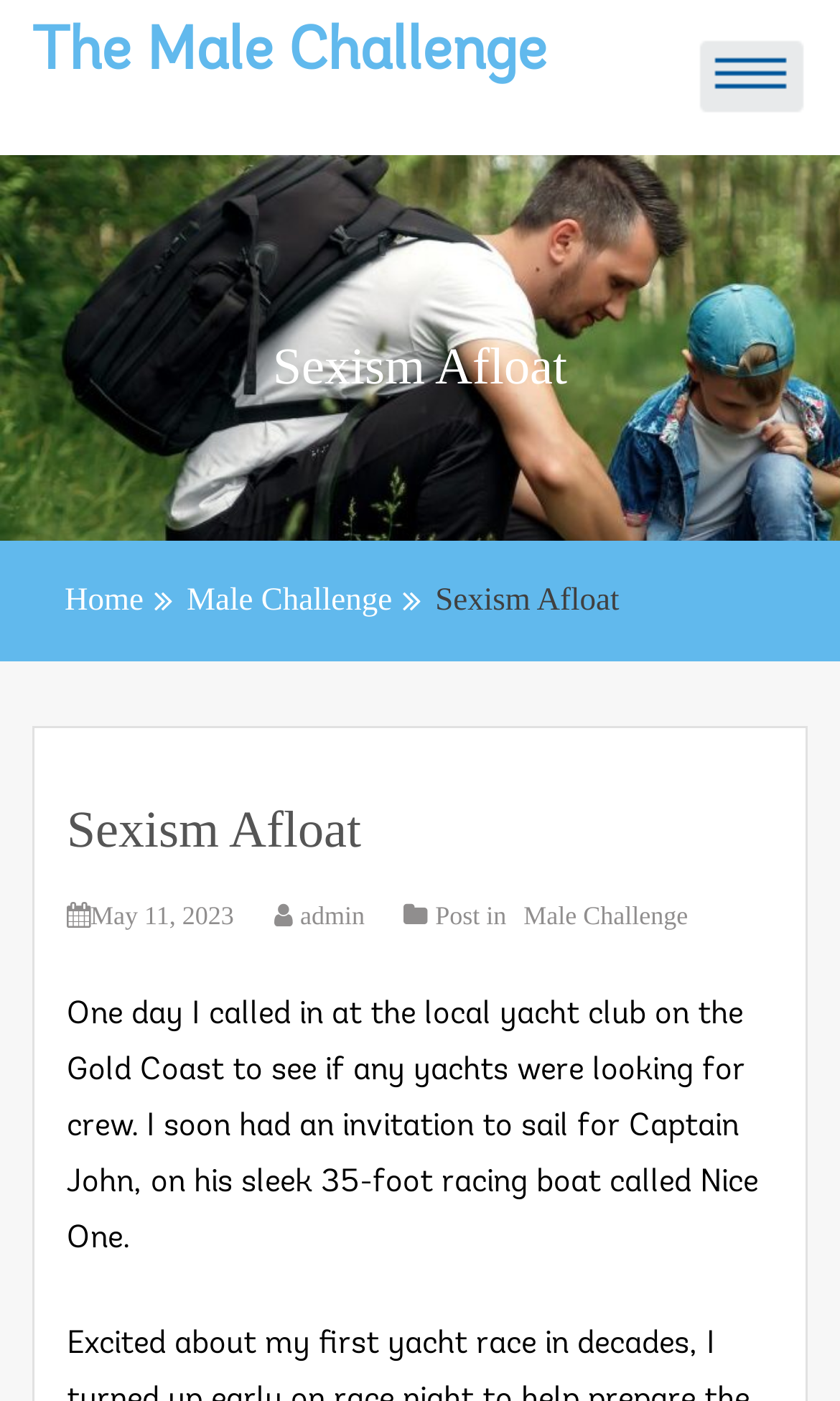Please give the bounding box coordinates of the area that should be clicked to fulfill the following instruction: "click the link to go to the home page". The coordinates should be in the format of four float numbers from 0 to 1, i.e., [left, top, right, bottom].

[0.077, 0.416, 0.171, 0.441]